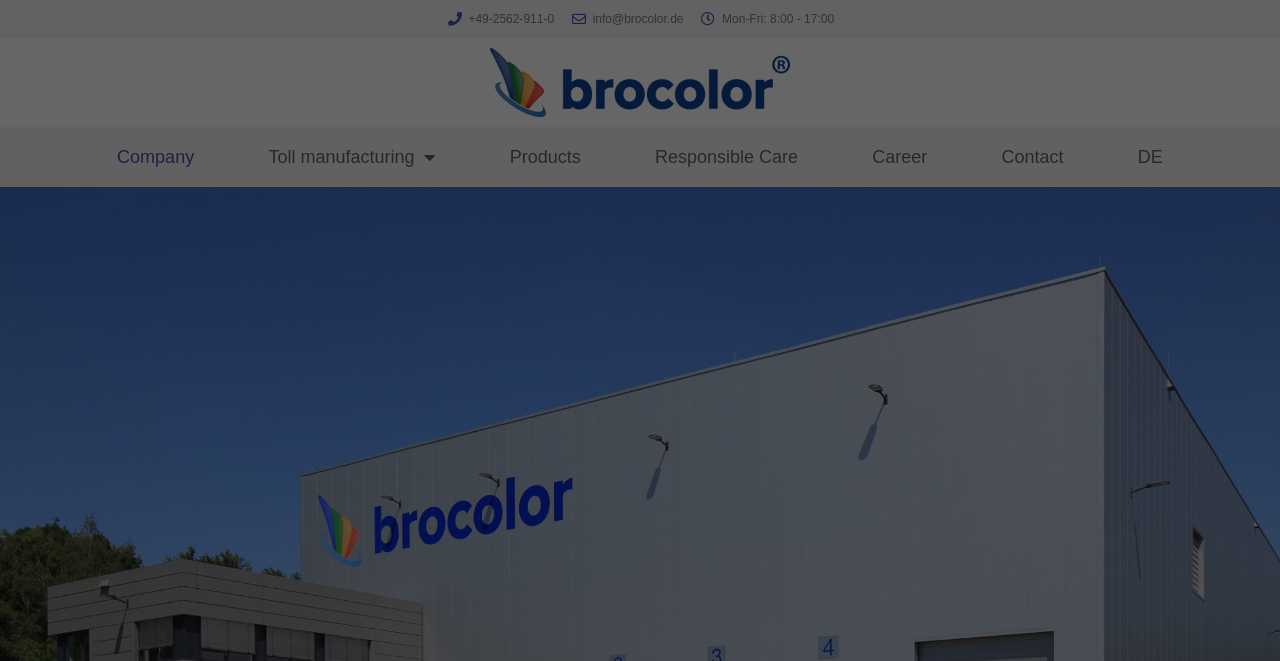Kindly respond to the following question with a single word or a brief phrase: 
What language is the webpage currently set to?

DE